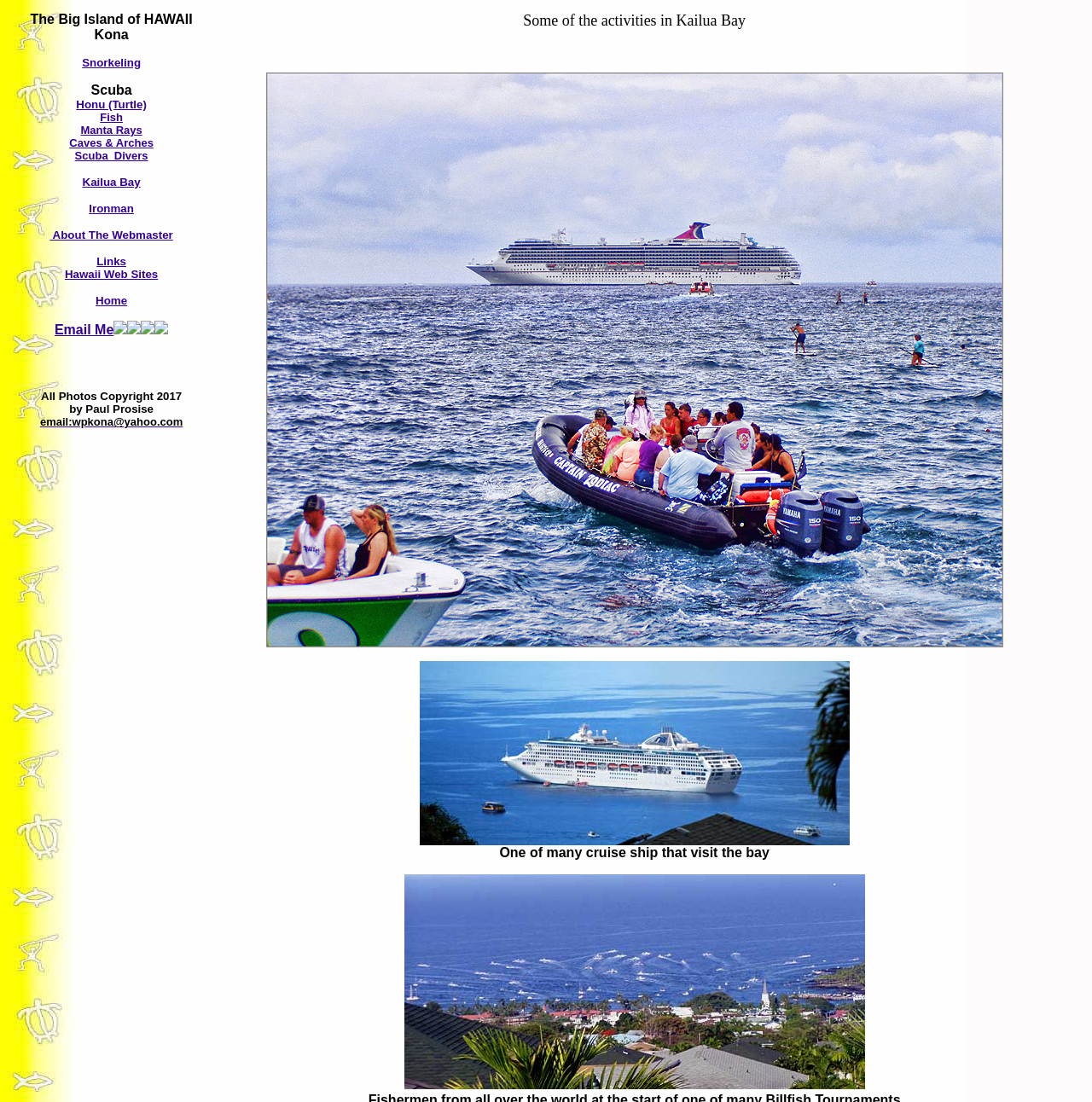Generate a comprehensive description of the contents of the webpage.

This webpage is about Kona Kailua Bay, Kona, and appears to be a personal website or blog. At the top, there are several links related to snorkeling, scuba diving, and marine life, such as Honu (Turtle), Fish, Manta Rays, and Caves & Arches. These links are positioned closely together, with some overlap, and are located near the top-left corner of the page.

Below these links, there are more links related to the location, including Kailua Bay, Ironman, and About The Webmaster. These links are also positioned near the top-left corner of the page, but slightly lower than the previous set.

To the right of these links, there is a section with a heading that reads "All Photos Copyright 2017 by Paul Prosise" followed by an email address. This section is positioned near the top-center of the page.

Further down the page, there is a large image of a cruise ship, titled "Dawn Princess", which takes up most of the width of the page. Below this image, there is a short paragraph of text that reads "One of many cruise ship that visit the bay".

At the very bottom of the page, there is another image that takes up most of the width of the page. This image appears to be a scenic view of the bay.

Throughout the page, there are several generic elements and images that appear to be selection indicators or separators, but they do not contain any descriptive text.